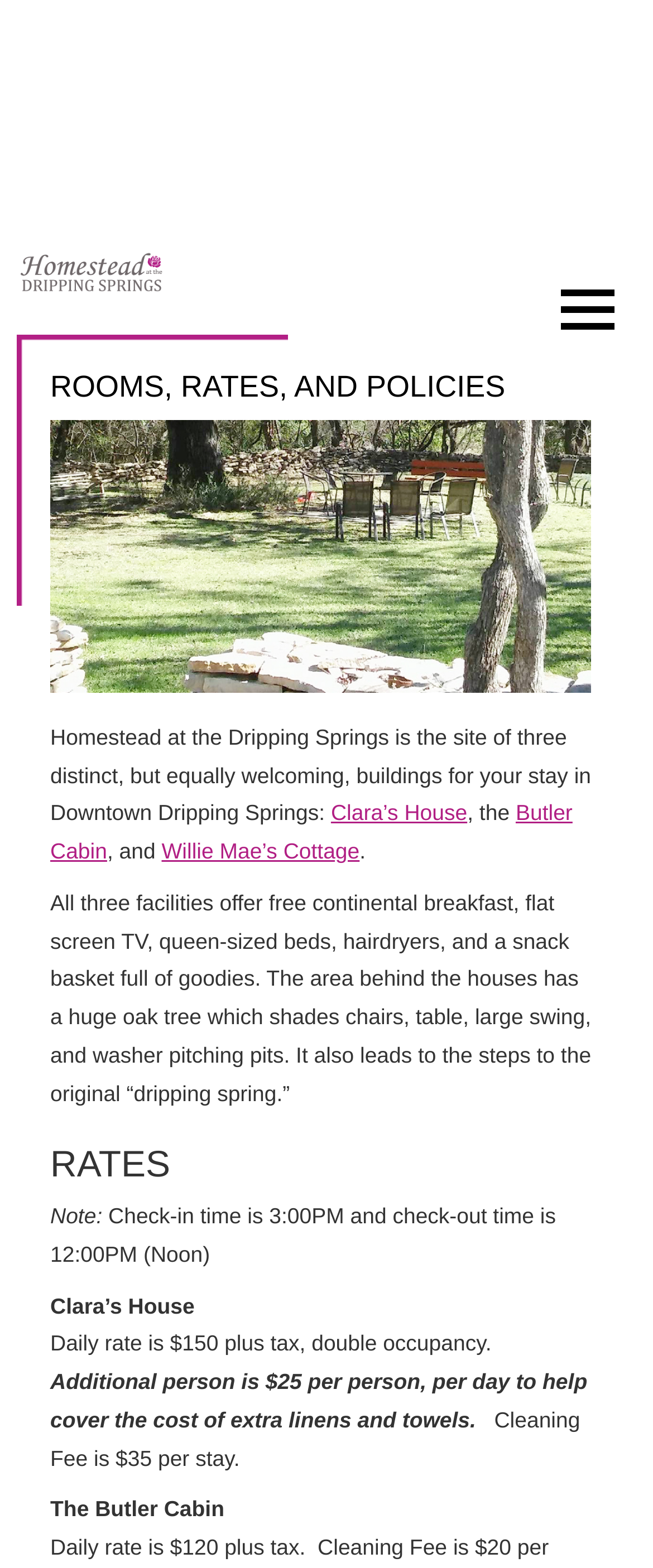Please predict the bounding box coordinates (top-left x, top-left y, bottom-right x, bottom-right y) for the UI element in the screenshot that fits the description: title="NorFalco"

None